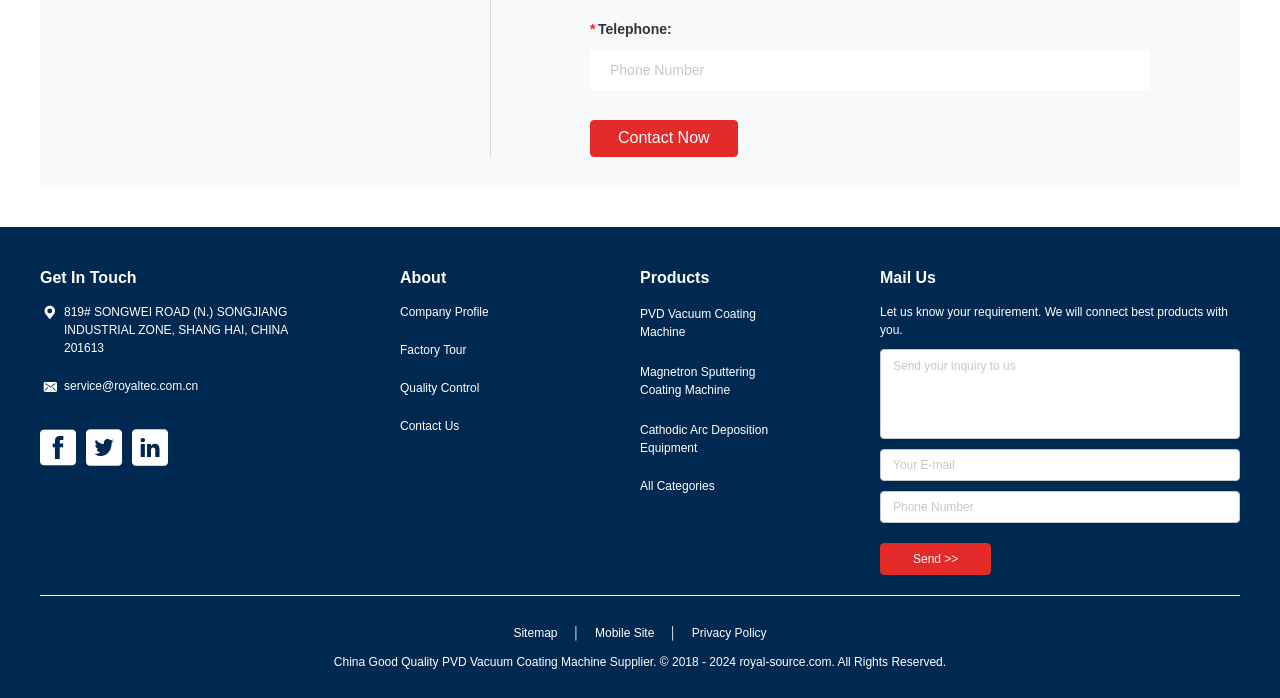Locate the bounding box coordinates of the region to be clicked to comply with the following instruction: "Click Contact Now". The coordinates must be four float numbers between 0 and 1, in the form [left, top, right, bottom].

[0.461, 0.172, 0.576, 0.225]